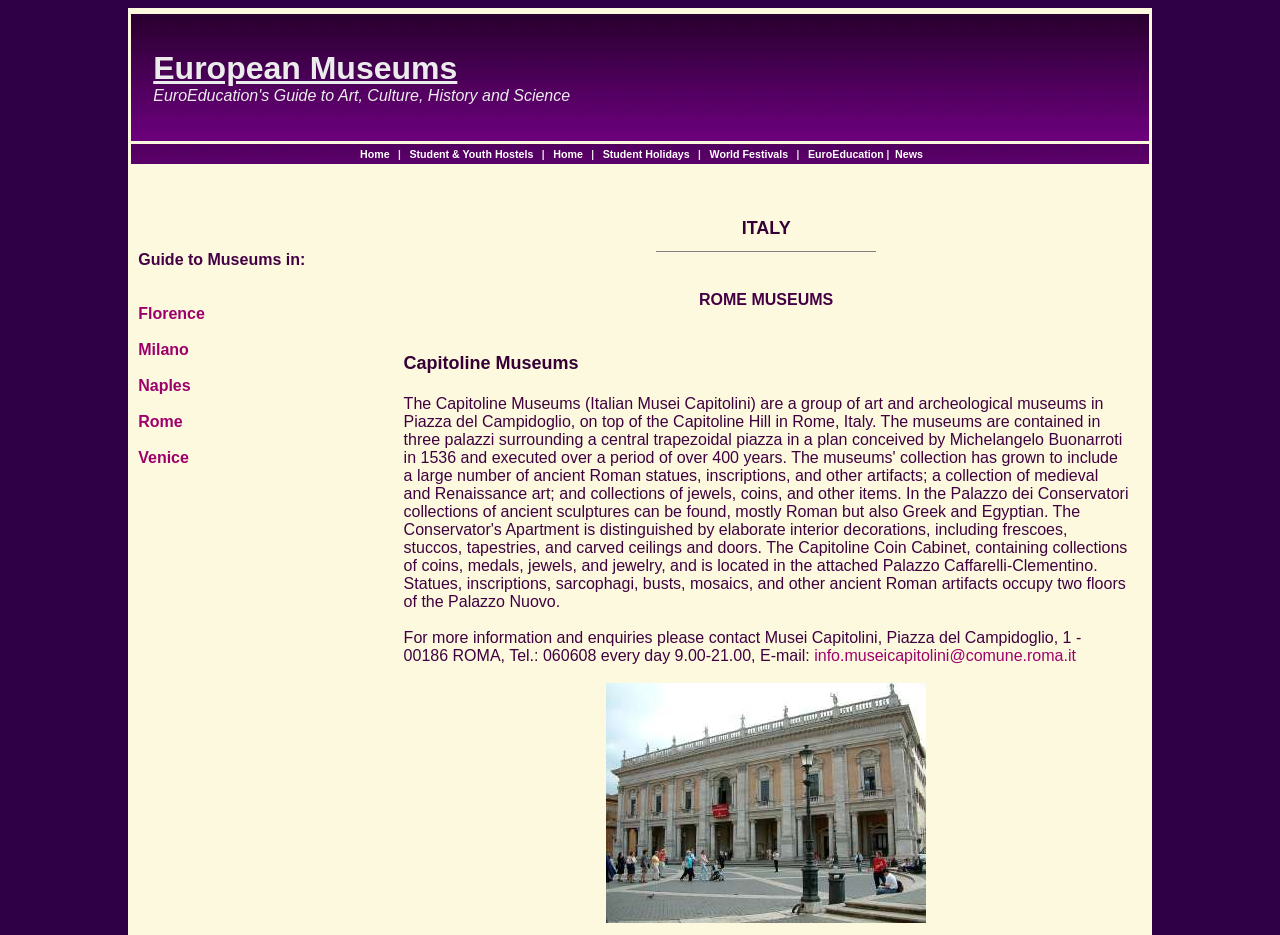Kindly determine the bounding box coordinates for the area that needs to be clicked to execute this instruction: "View Capitoline Museums".

[0.636, 0.692, 0.841, 0.71]